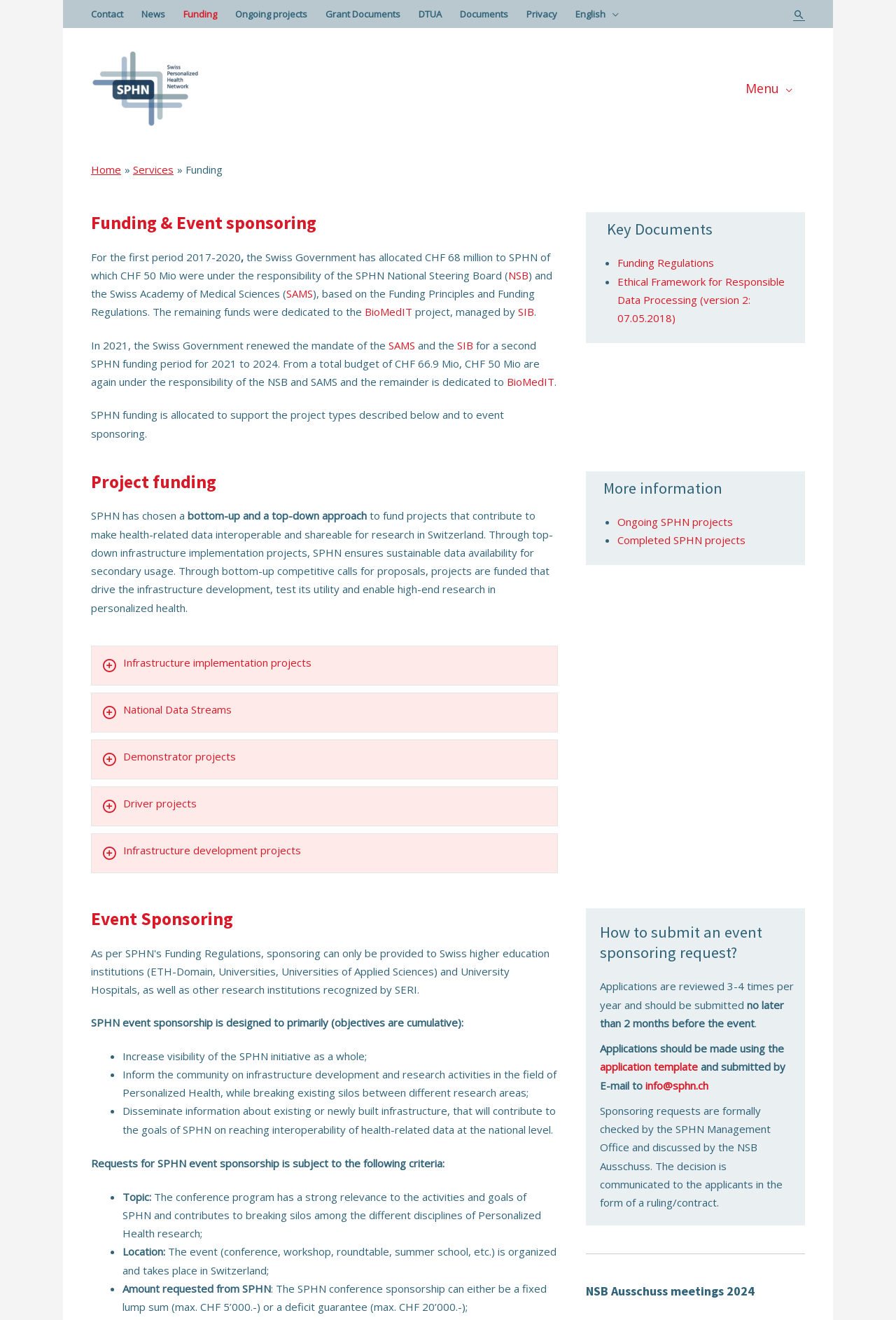What is the name of the organization?
Using the visual information, answer the question in a single word or phrase.

SPHN